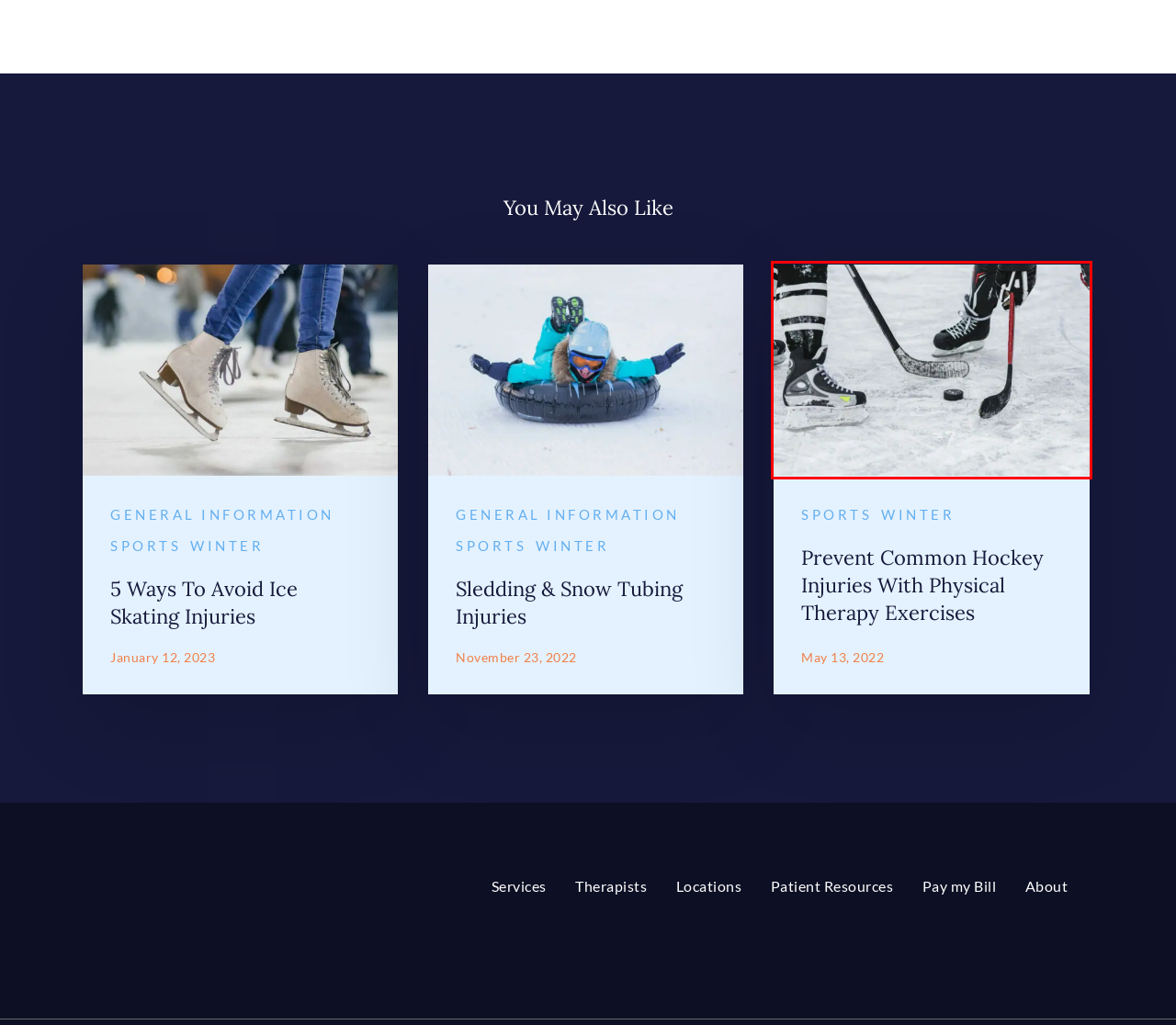You are given a screenshot of a webpage with a red rectangle bounding box around a UI element. Select the webpage description that best matches the new webpage after clicking the element in the bounding box. Here are the candidates:
A. Top Five Ways to Avoid Ice Skating Injuries | RPT Utah
B. Safe Sledding Tips: How to Prevent Sledding Injuries | RPT Utah
C. Prevent Common Hockey Injuries with Physical Therapy Exercises | RPT Utah
D. Winter Archives | Registered Physical Therapists
E. Fija Una Cita | RPT Utah
F. Schedule Appointment | Registered Physical Therapists | RPT Utah
G. About Us | RPT Utah | Registered Physical Therapists
H. General Information Archives | RPT Utah

C